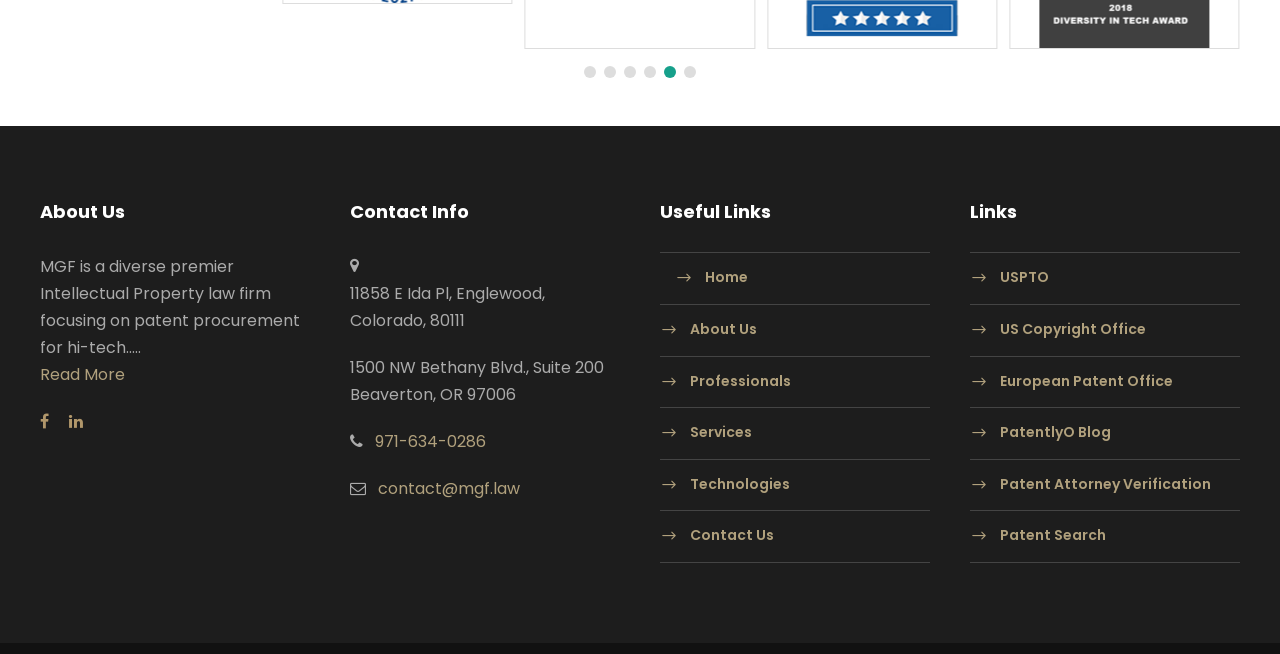What is the name of the law firm?
From the image, provide a succinct answer in one word or a short phrase.

MGF